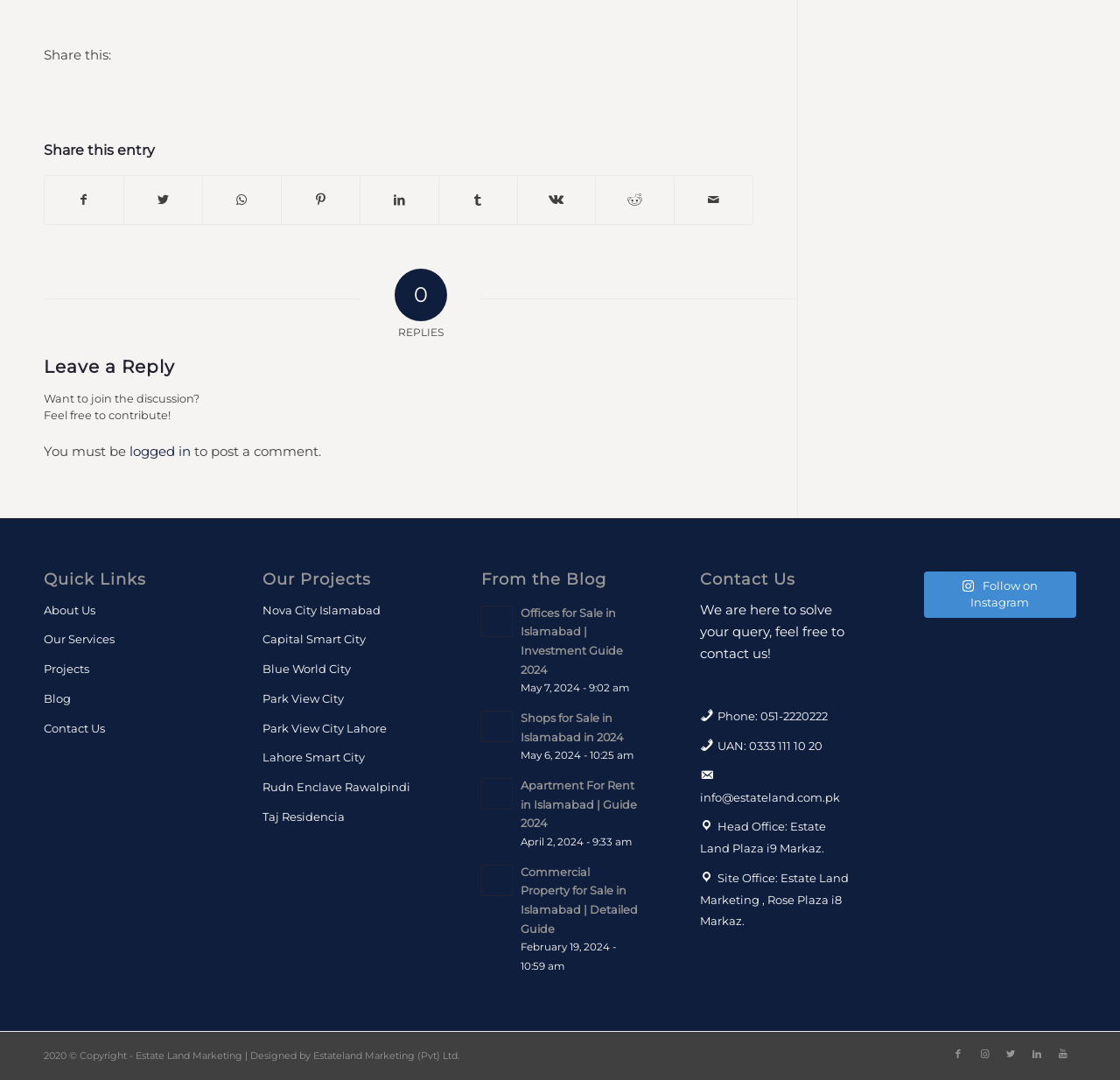Locate the bounding box coordinates of the area you need to click to fulfill this instruction: 'Follow on Instagram'. The coordinates must be in the form of four float numbers ranging from 0 to 1: [left, top, right, bottom].

[0.825, 0.529, 0.961, 0.572]